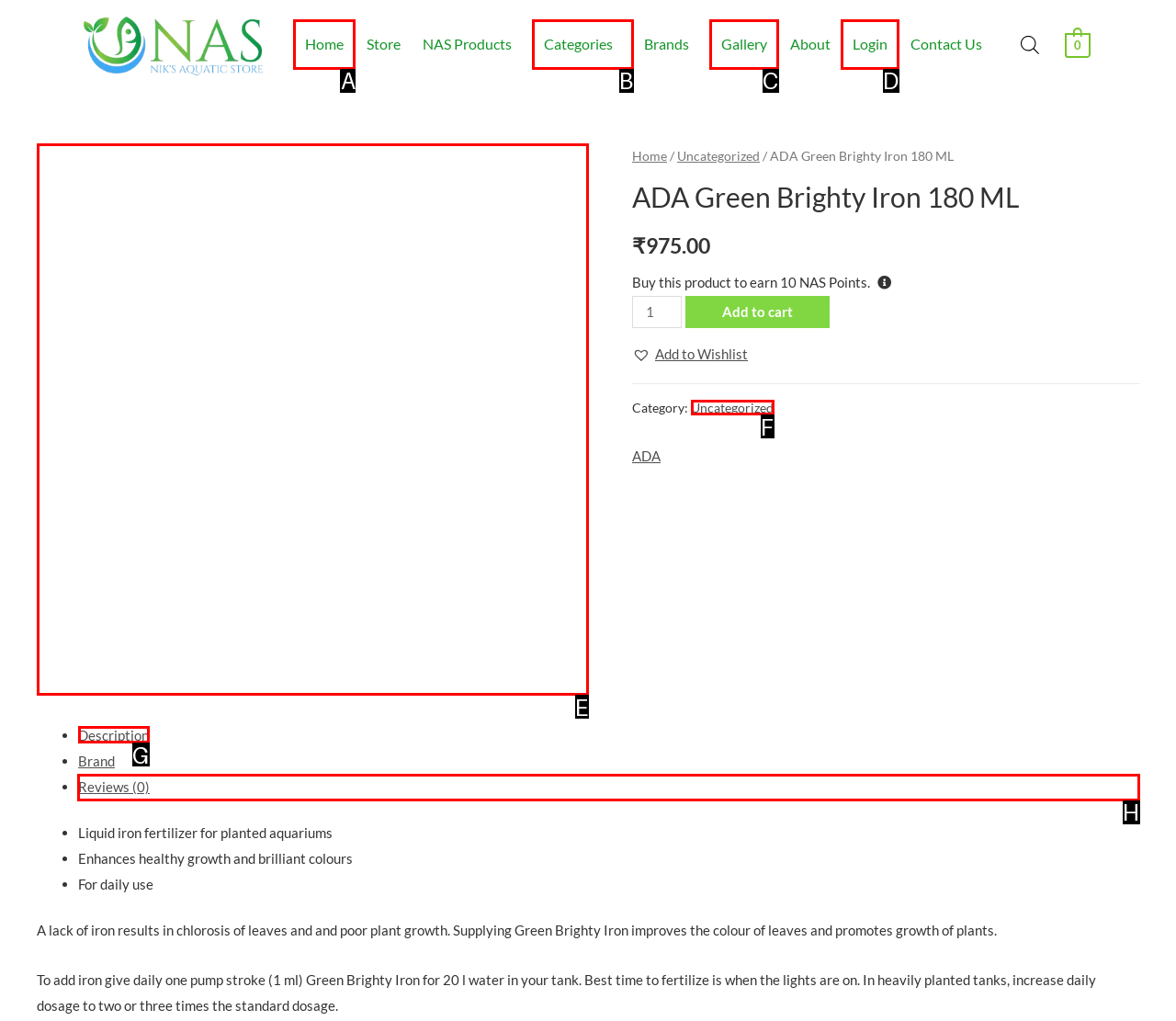Please identify the correct UI element to click for the task: Click the 'Reviews (0)' tab Respond with the letter of the appropriate option.

H